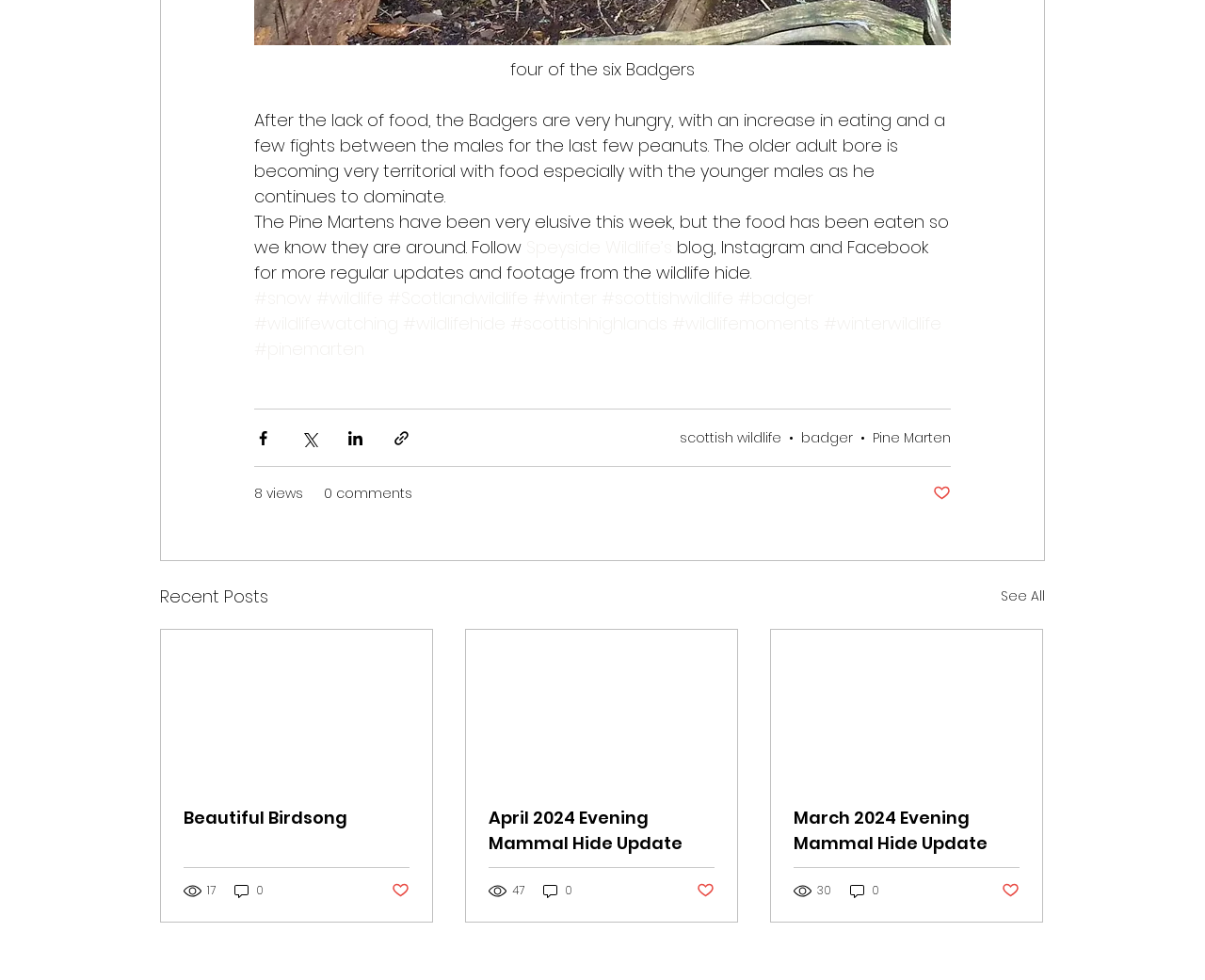Locate the bounding box for the described UI element: "Speyside Wildlife’s". Ensure the coordinates are four float numbers between 0 and 1, formatted as [left, top, right, bottom].

[0.437, 0.24, 0.558, 0.264]